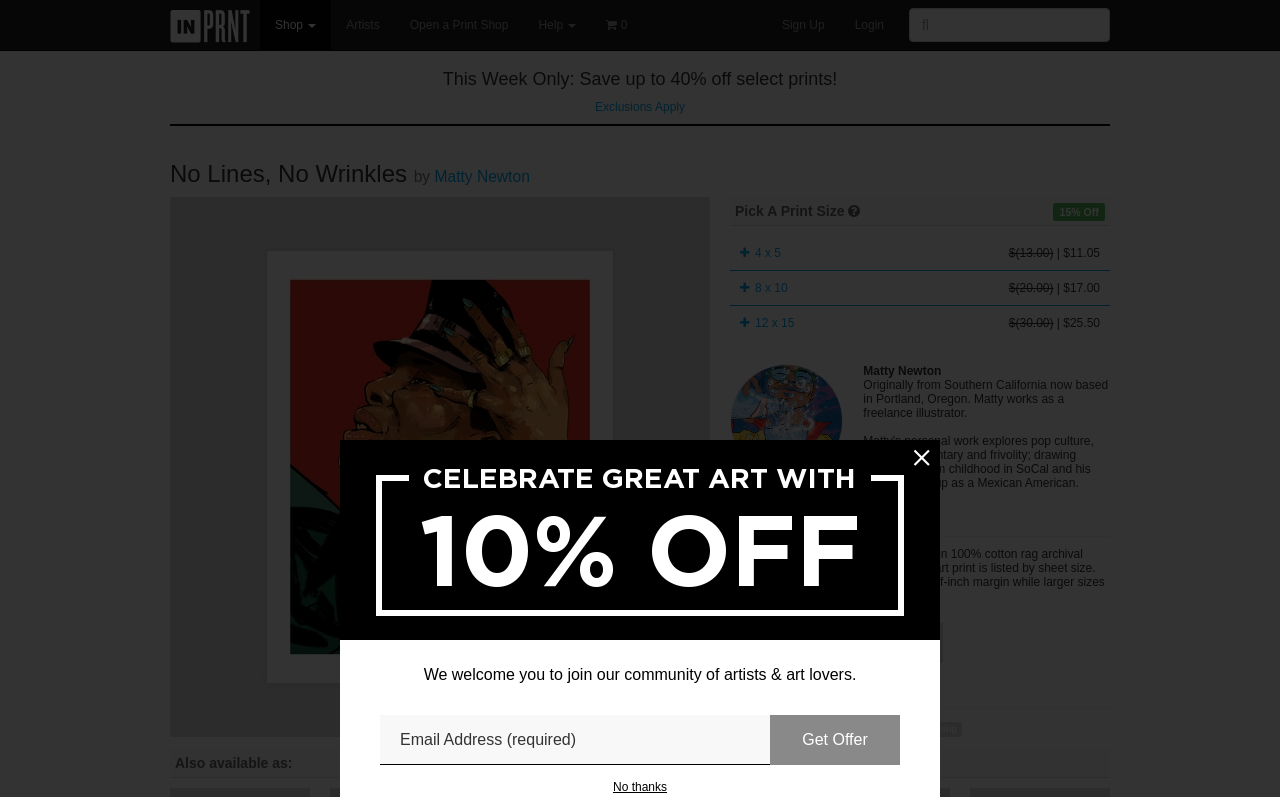Please locate the bounding box coordinates for the element that should be clicked to achieve the following instruction: "Get 10% off offer". Ensure the coordinates are given as four float numbers between 0 and 1, i.e., [left, top, right, bottom].

[0.602, 0.897, 0.703, 0.96]